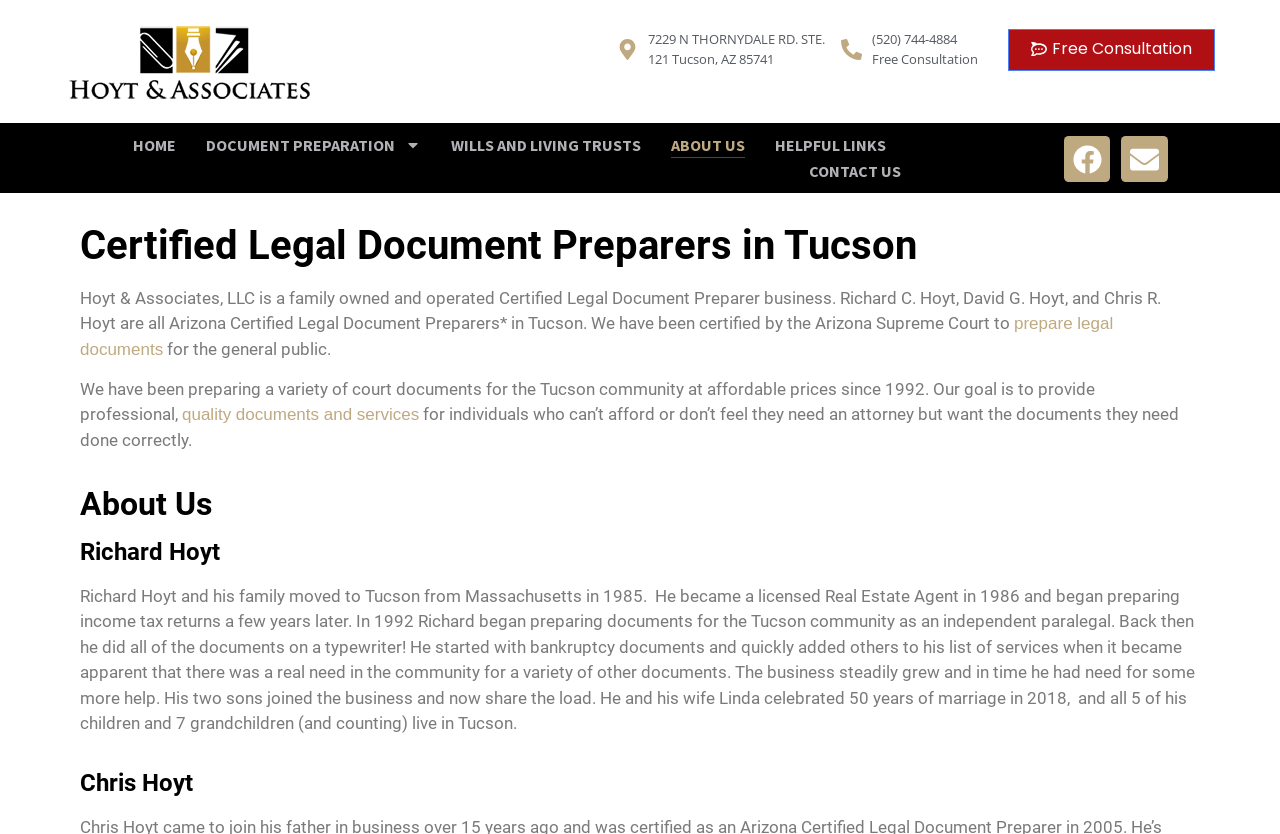What is the address of Hoyt and Associates LLC? Look at the image and give a one-word or short phrase answer.

7229 N THORNYDALE RD. STE. 121 Tucson, AZ 85741